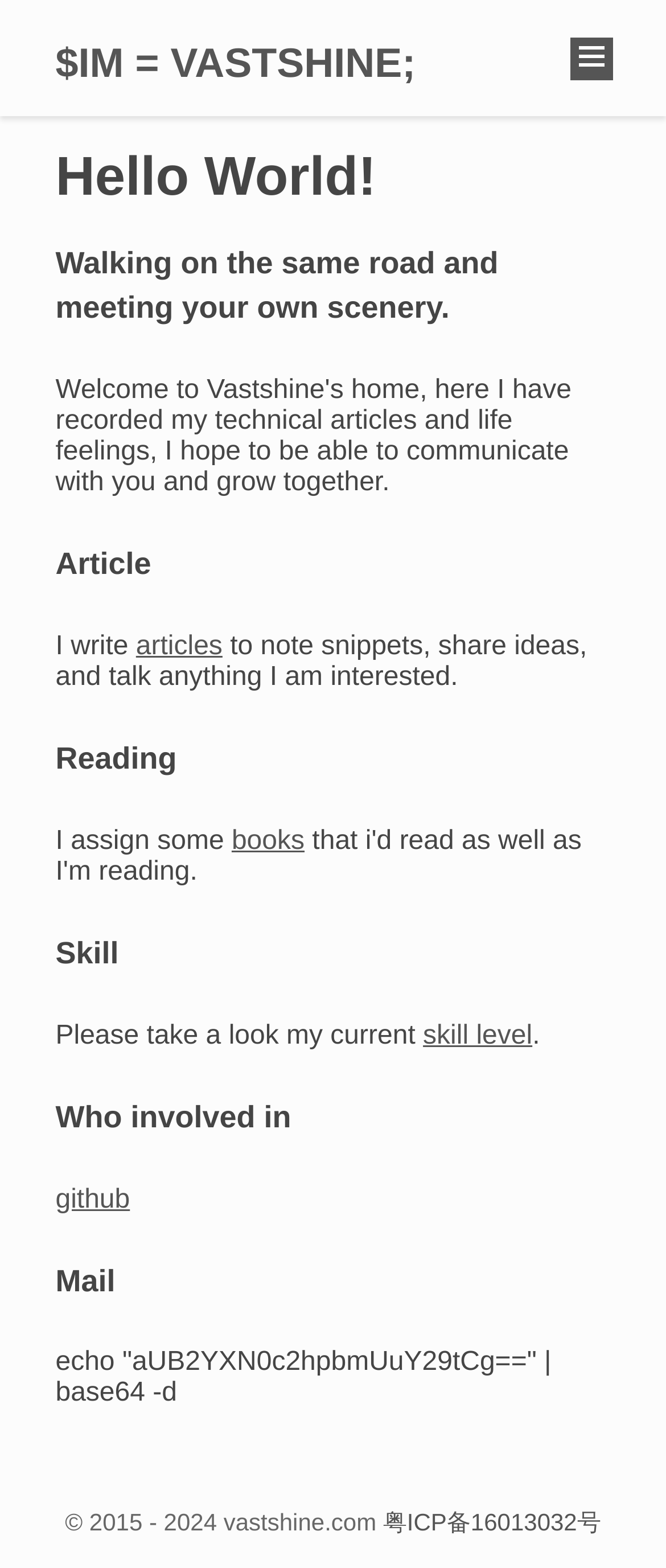Offer an in-depth caption of the entire webpage.

The webpage is titled "vastshine" and appears to be a personal website or blog. At the top, there is a link with the text "$IM = VASTSHINE;" followed by a heading that reads "Hello World!". Below this, there is another heading that says "Walking on the same road and meeting your own scenery." 

The main content of the webpage is divided into sections, each with its own heading. The first section is titled "Article" and contains a brief description of the author's writing, including snippets, ideas, and interests. The text is written in a casual tone and mentions that the author writes articles.

The next section is titled "Reading" and mentions that the author assigns some books. There is a link to "books" in this section. 

The "Skill" section provides information about the author's current skill level, with a link to more details. 

The "Who involved in" section contains a blockquote with a link to the author's GitHub profile. 

The "Mail" section has another blockquote with a command to decode an email address. 

At the bottom of the webpage, there is a copyright notice that reads "© 2015 - 2024 vastshine.com" and a link to a Chinese ICP license number.